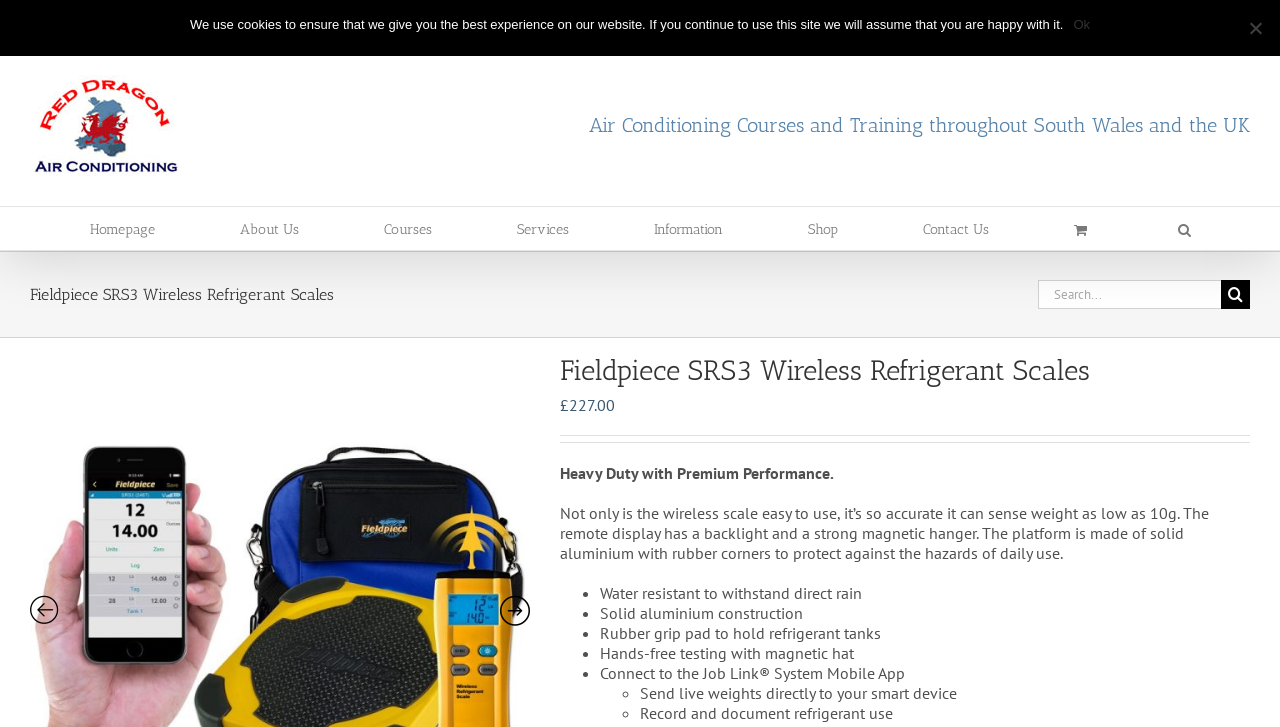Identify the bounding box coordinates for the element you need to click to achieve the following task: "Search for something". The coordinates must be four float values ranging from 0 to 1, formatted as [left, top, right, bottom].

[0.811, 0.385, 0.977, 0.425]